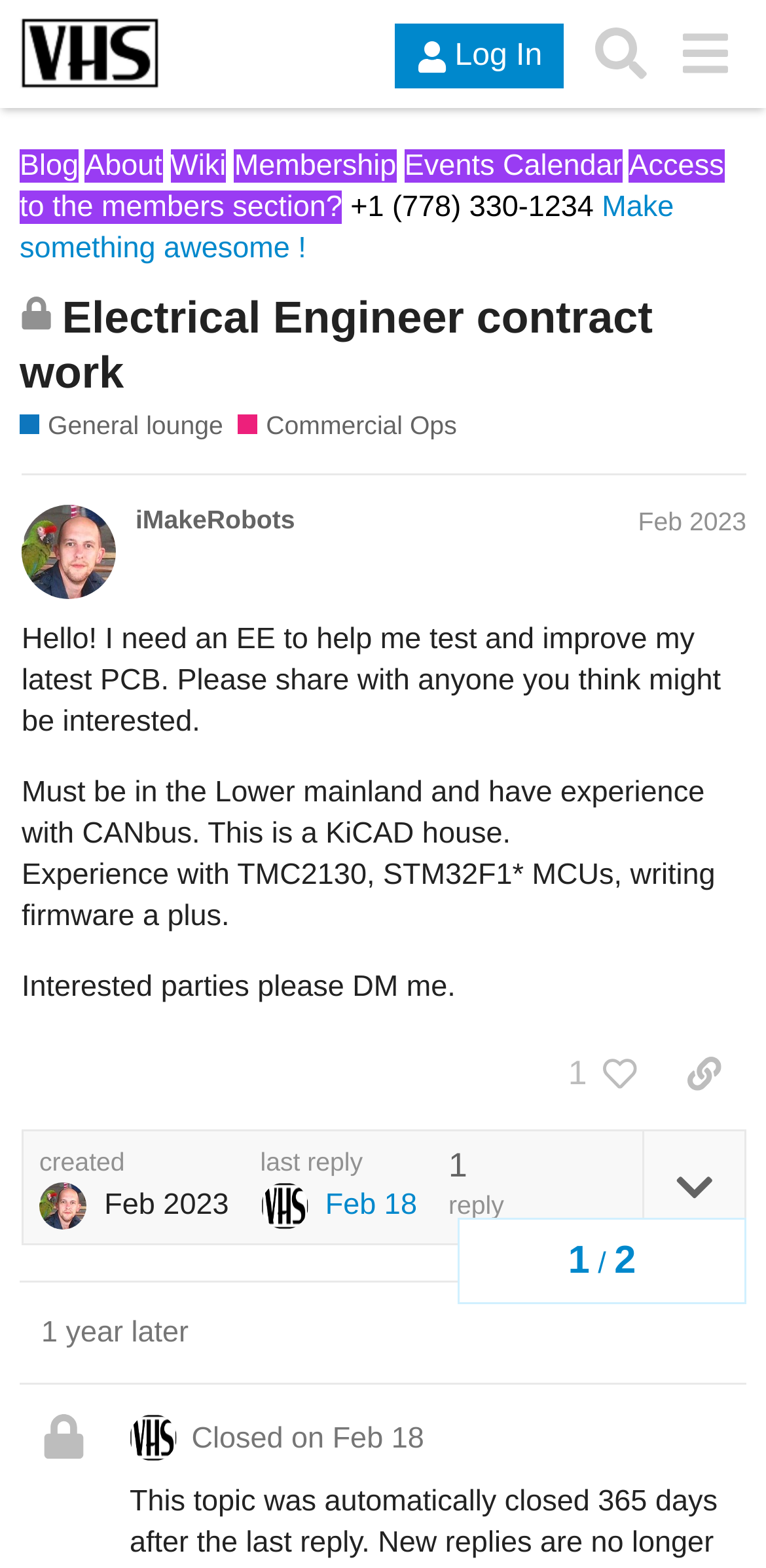How many replies are there in this topic?
Use the information from the screenshot to give a comprehensive response to the question.

I determined the number of replies by looking at the navigation 'topic progress' which shows '1/2' indicating that there is only one reply in this topic.